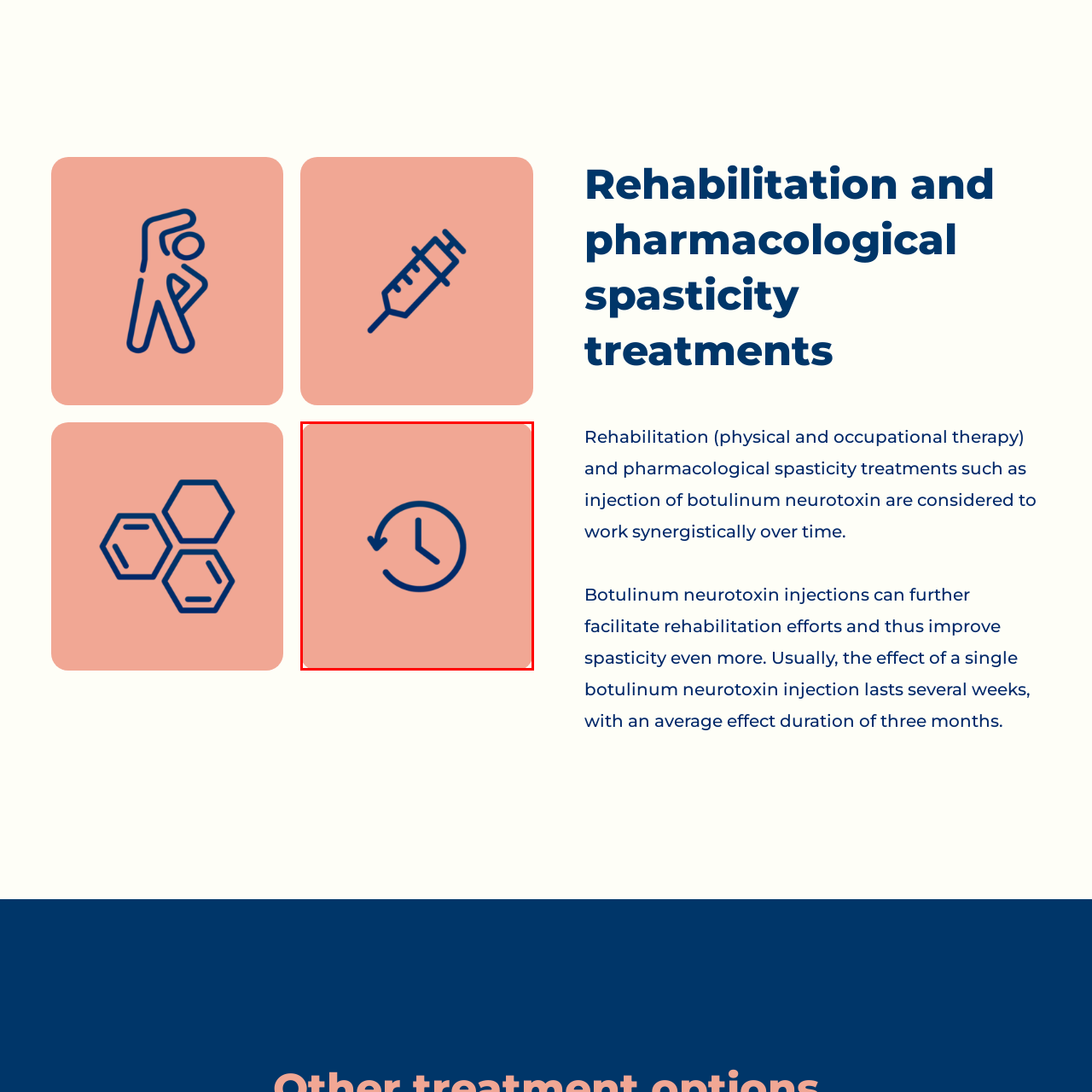Write a comprehensive caption detailing the image within the red boundary.

The image illustrates a stylized clock icon, representing the concept of time. This icon is likely used in the context of discussing the duration of treatments and their effects, particularly in relation to rehabilitation therapies and pharmacological approaches for managing spasticity. The visual suggests a focus on the temporal aspects of treatment efficiency, highlighting that the effects of certain interventions, such as botulinum neurotoxin injections, typically last several weeks, with an average duration of around three months. The design is simple yet effective, conveying the importance of understanding and managing time in therapeutic settings.